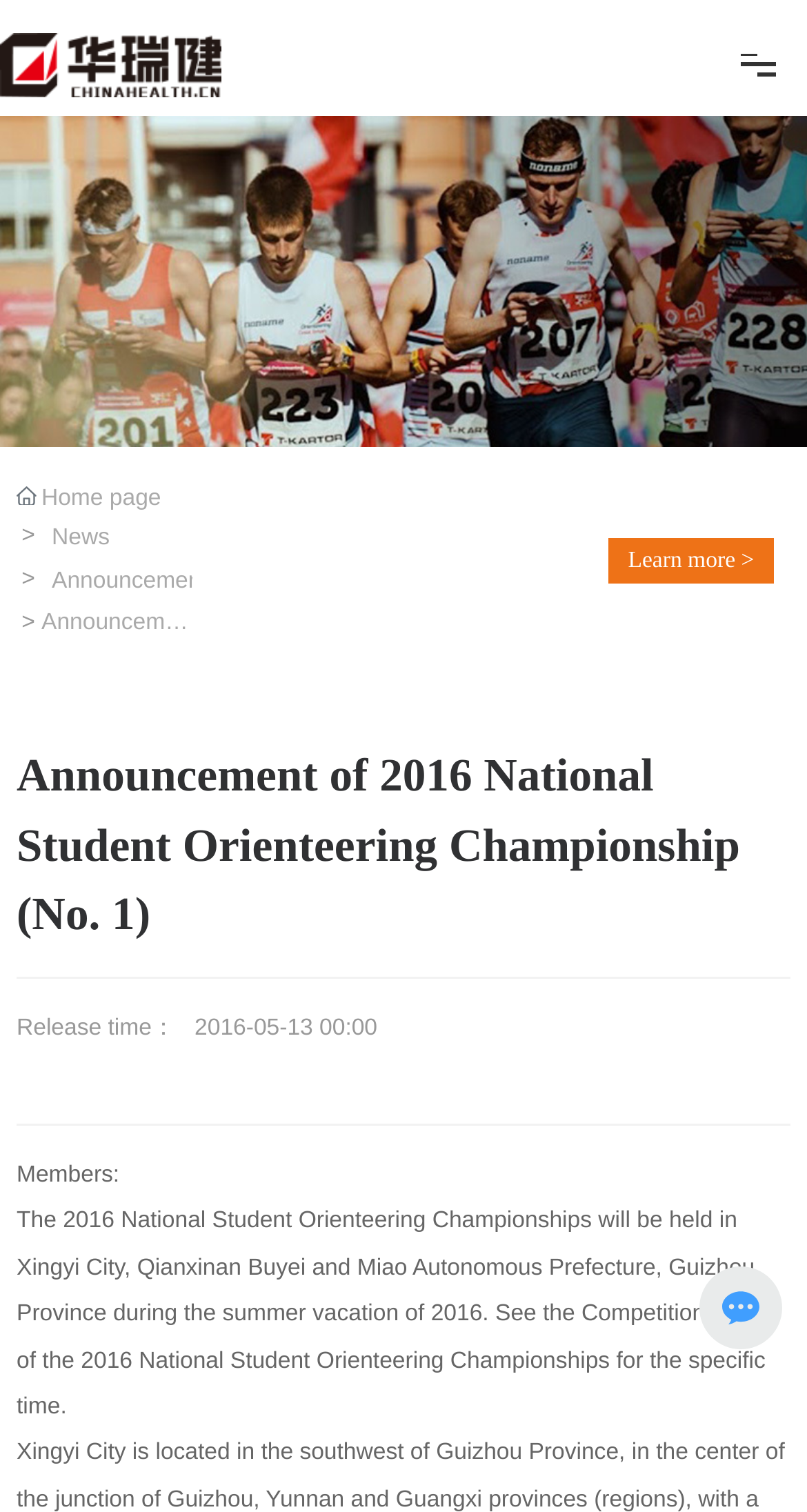What is the release time of the announcement?
From the screenshot, provide a brief answer in one word or phrase.

2016-05-13 00:00